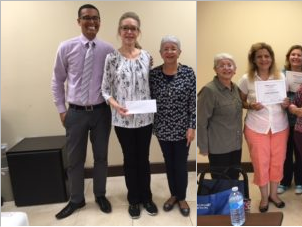Offer a detailed narrative of the image.

The image captures a celebratory moment involving several individuals associated with a successful program. On the left side, a young man in a light purple dress shirt and dark pants stands proudly next to a woman in a patterned blouse who holds a certificate or award. They are flanked by an older woman in a blue and white patterned top. On the right, another group of women poses together; one holds a certificate, while another stands with a sheet of paper in hand. The setting appears to be a classroom or meeting space, suggesting a context of achievement or recognition, possibly related to employment or educational advancement. A bottle of water is visible on the table, indicating a casual but supportive environment. This gathering reflects the success stories of participants in the BACK TO WORK 50+ program, highlighting their accomplishments and the positive impact of the initiative.